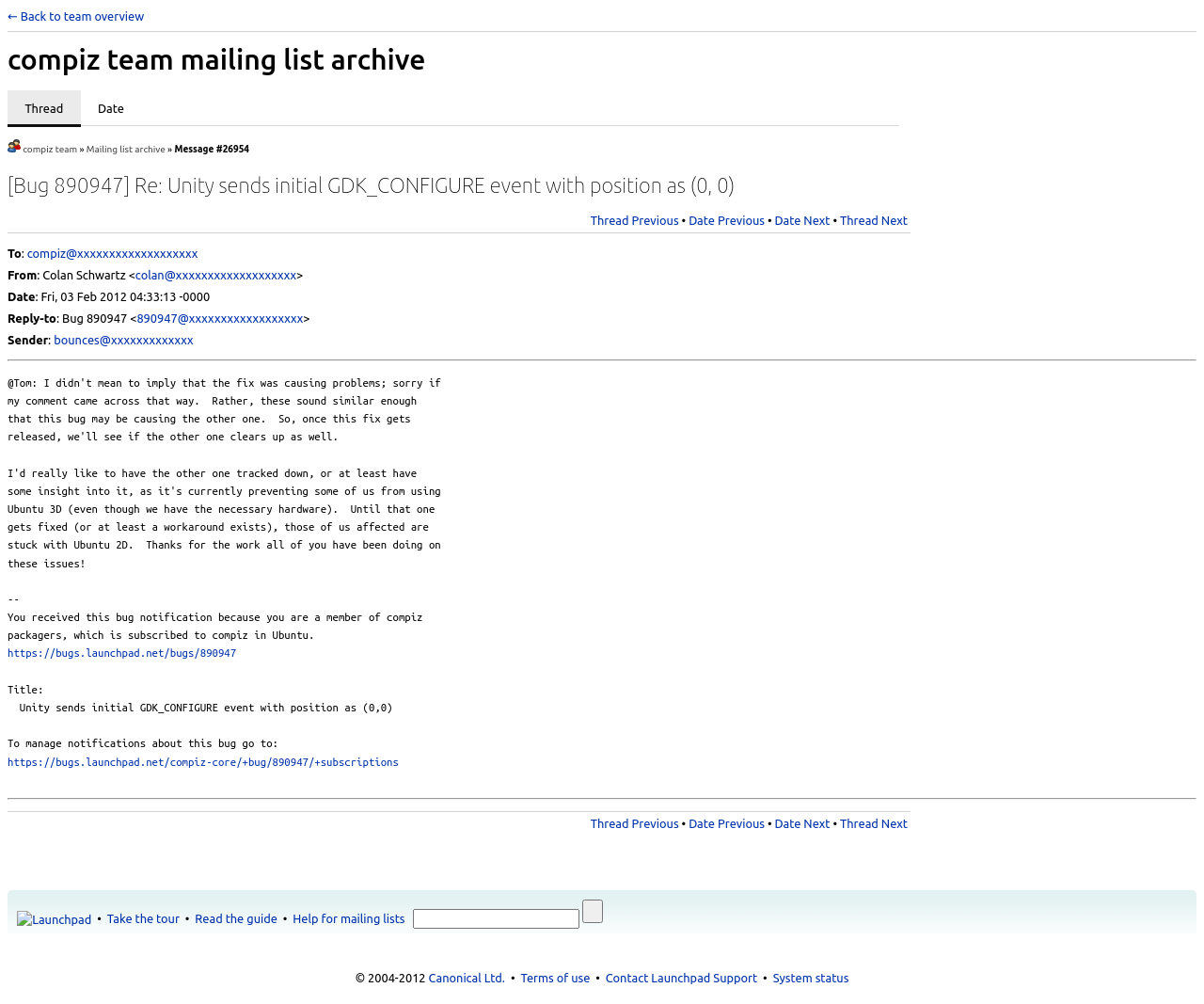Please mark the clickable region by giving the bounding box coordinates needed to complete this instruction: "View bug details".

[0.006, 0.644, 0.196, 0.656]